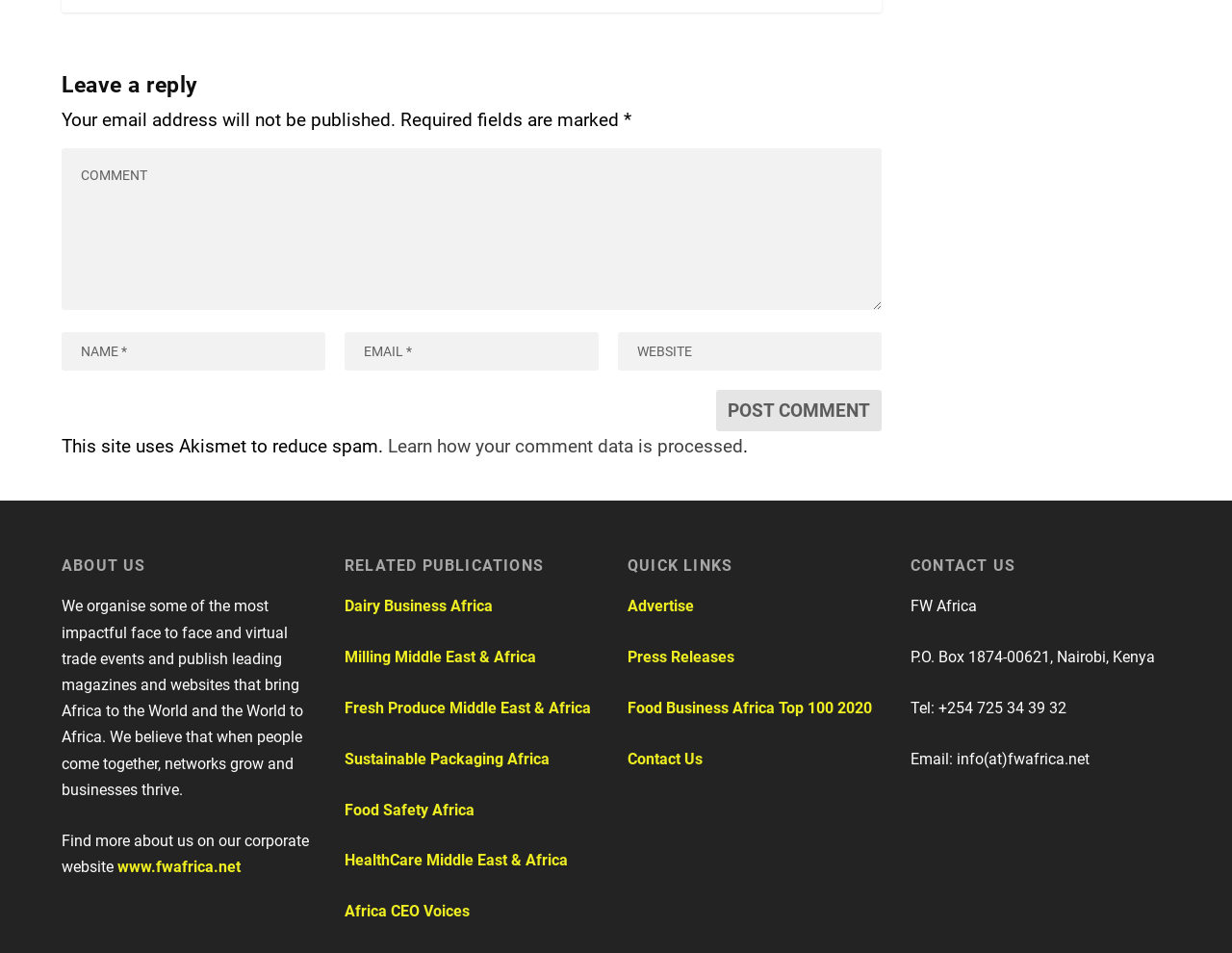Identify the bounding box coordinates of the clickable region to carry out the given instruction: "Learn how your comment data is processed".

[0.315, 0.479, 0.603, 0.502]